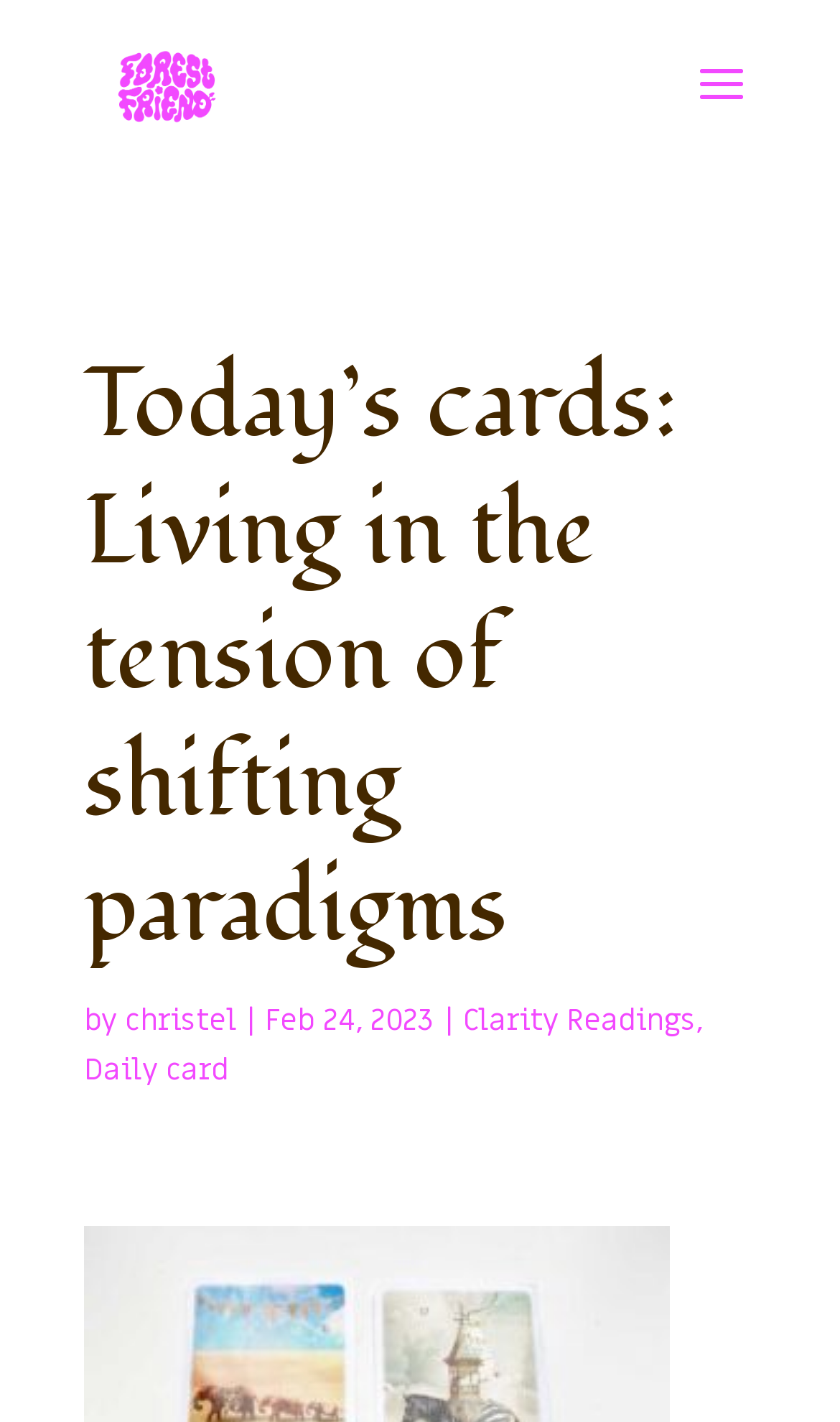Use the details in the image to answer the question thoroughly: 
What is the category of the post?

The category of the post can be found in the link 'Daily card' which is located below the main heading 'Today’s cards: Living in the tension of shifting paradigms'.